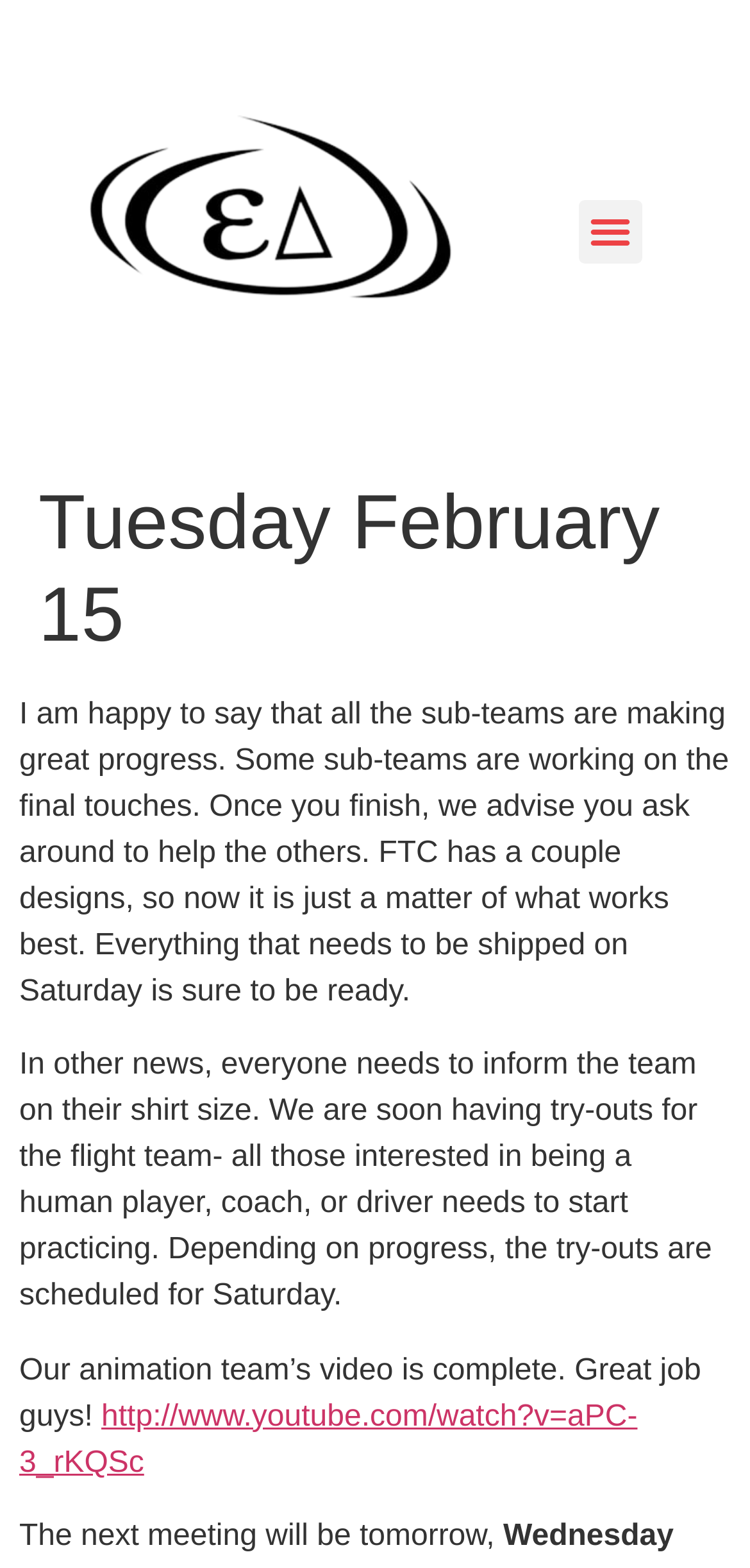Please give a succinct answer using a single word or phrase:
What is the link provided for?

A YouTube video